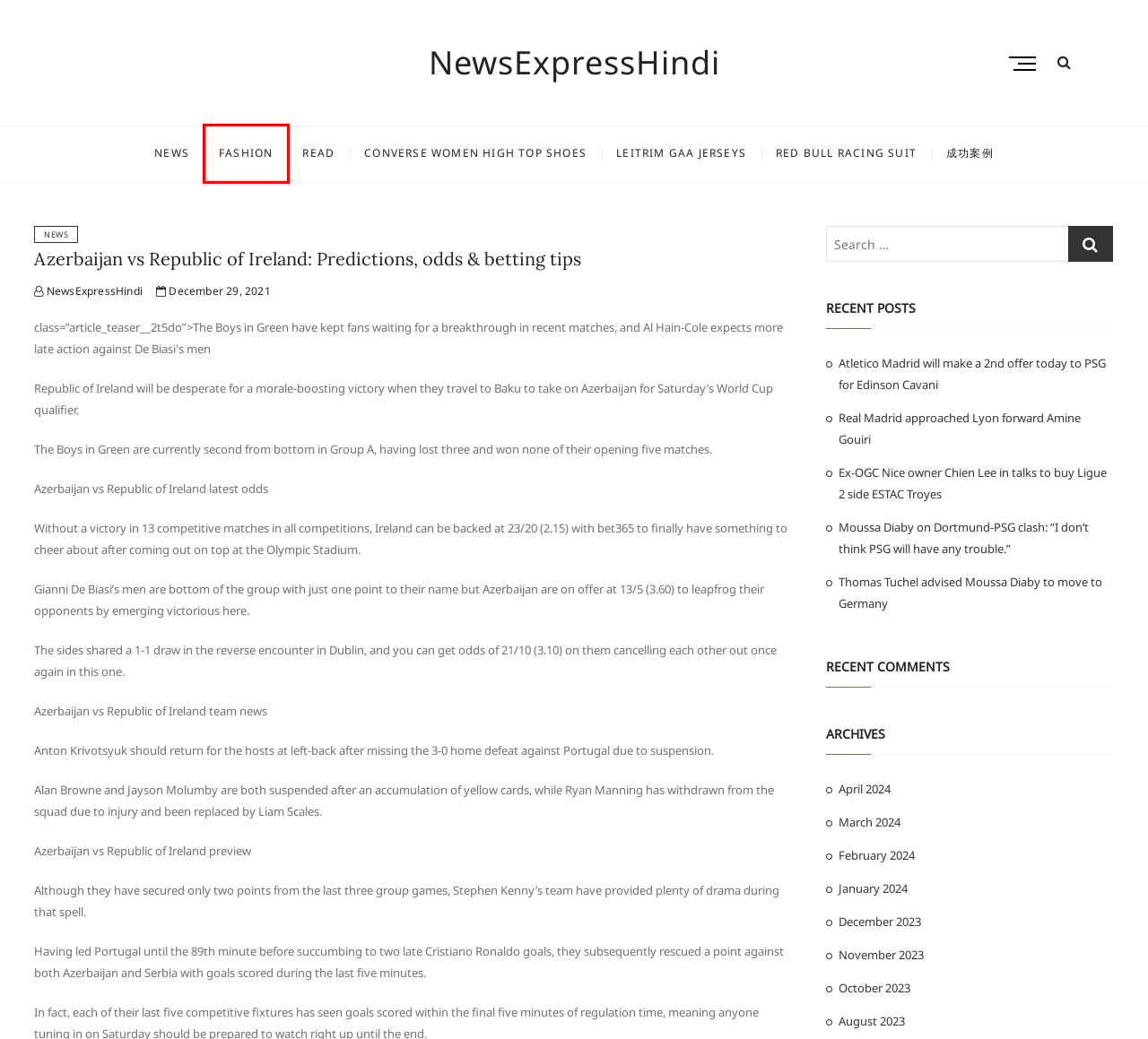Given a screenshot of a webpage with a red bounding box highlighting a UI element, choose the description that best corresponds to the new webpage after clicking the element within the red bounding box. Here are your options:
A. Atletico Madrid will make a 2nd offer today to PSG for Edinson Cavani – NewsExpressHindi
B. October 2023 – NewsExpressHindi
C. Fashion – NewsExpressHindi
D. April 2024 – NewsExpressHindi
E. Ex-OGC Nice owner Chien Lee in talks to buy Ligue 2 side ESTAC Troyes – NewsExpressHindi
F. News – NewsExpressHindi
G. Real Madrid approached Lyon forward Amine Gouiri – NewsExpressHindi
H. Cheap Converse Women High Top Shoes | Free Shipping & Returns

C